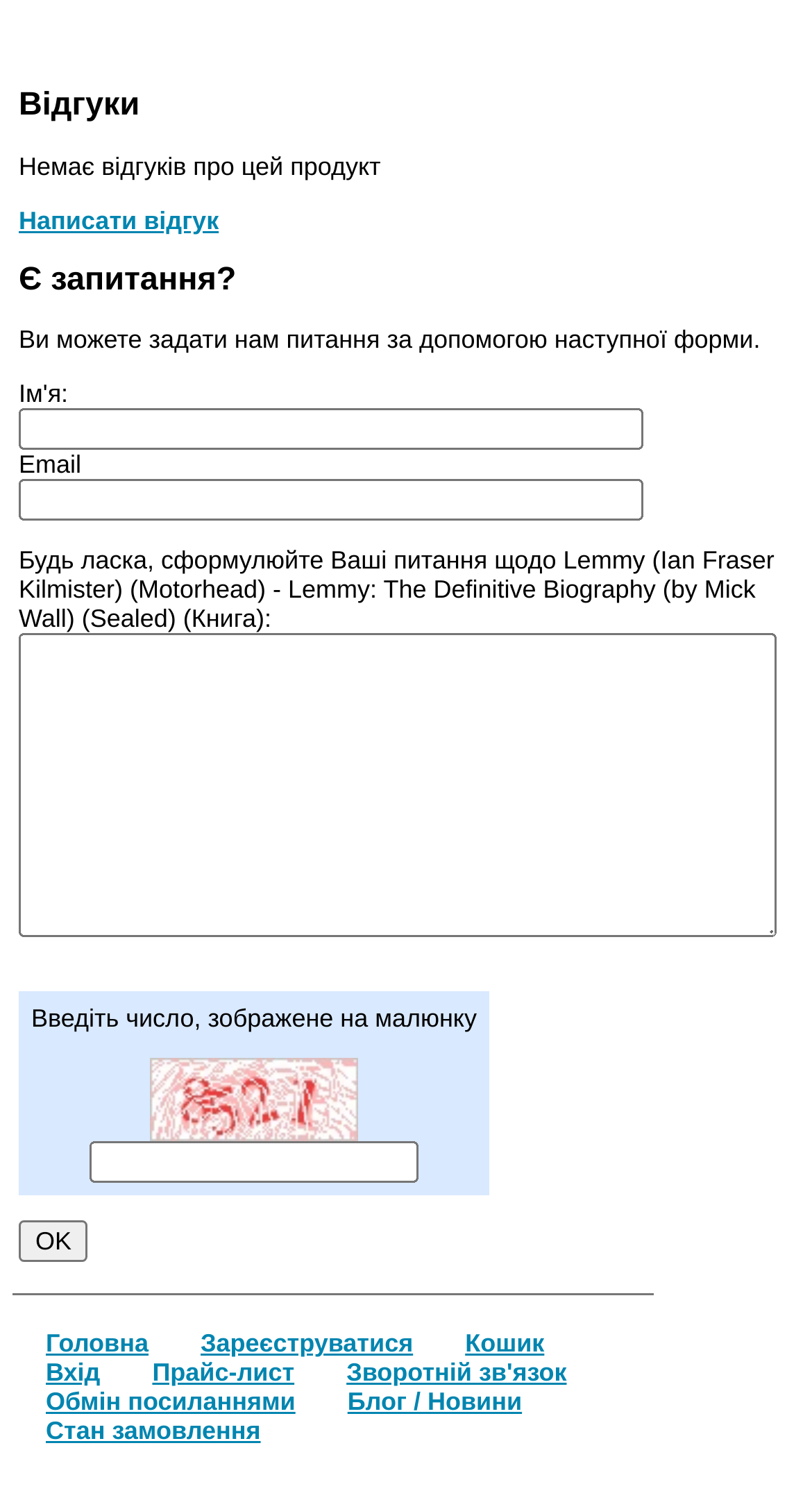Can you specify the bounding box coordinates of the area that needs to be clicked to fulfill the following instruction: "Go to the main page"?

[0.056, 0.892, 0.183, 0.911]